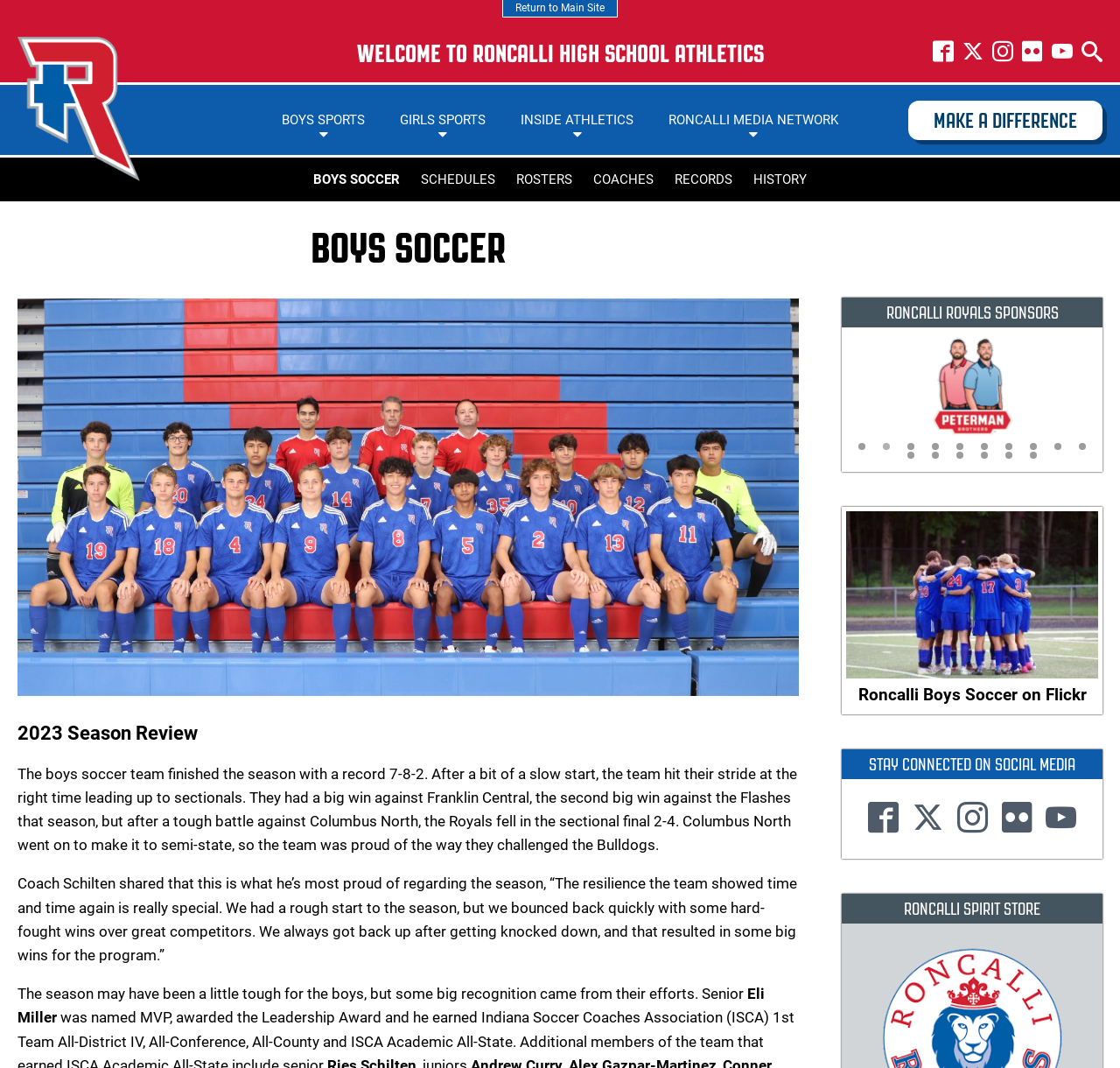Provide the bounding box coordinates for the area that should be clicked to complete the instruction: "Click on the 'BOYS SOCCER' link".

[0.272, 0.147, 0.365, 0.188]